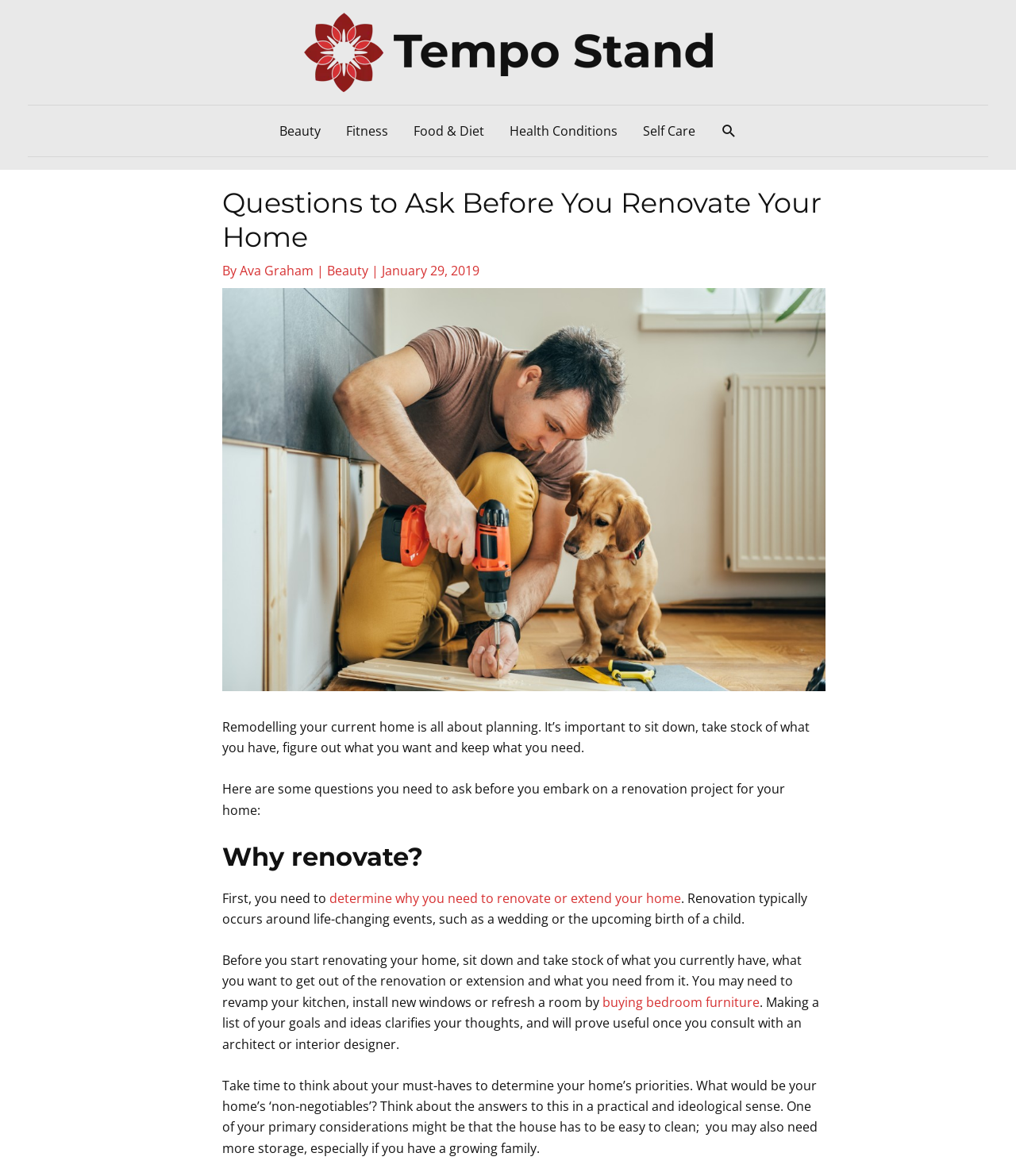Given the description "Beauty", determine the bounding box of the corresponding UI element.

[0.322, 0.223, 0.362, 0.238]